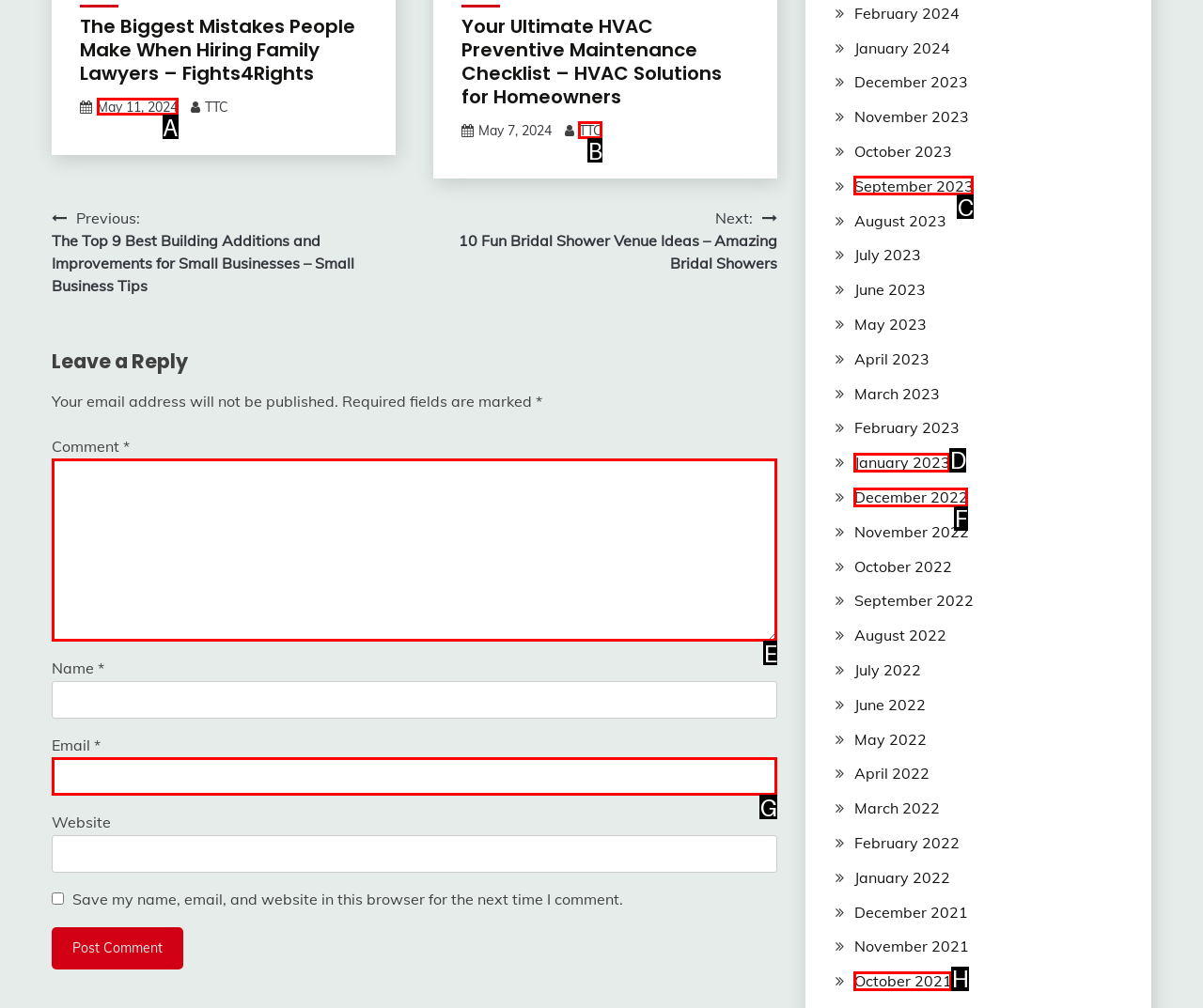Identify the HTML element that corresponds to the description: January 2023
Provide the letter of the matching option from the given choices directly.

D